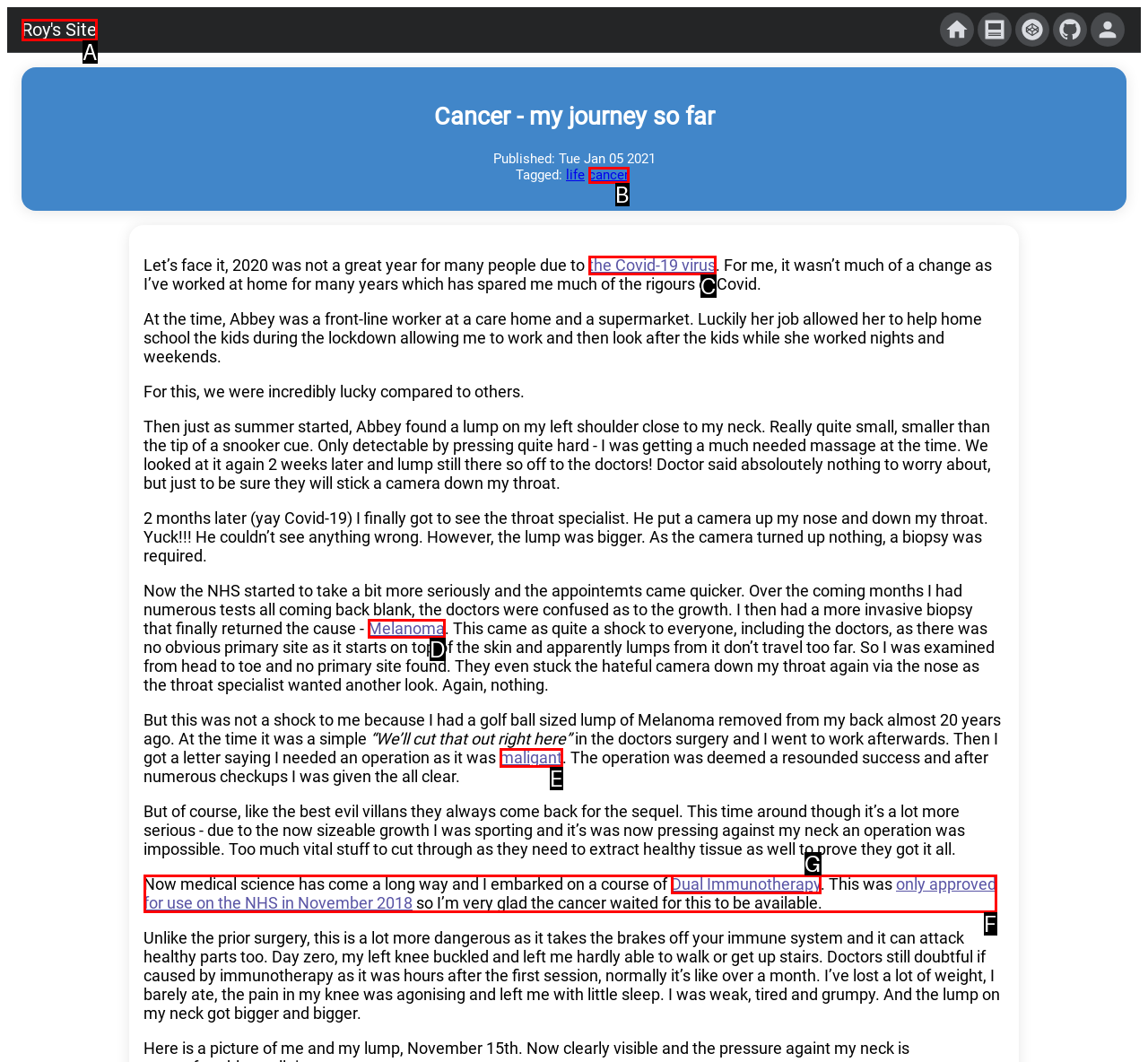Identify the matching UI element based on the description: About Us
Reply with the letter from the available choices.

None